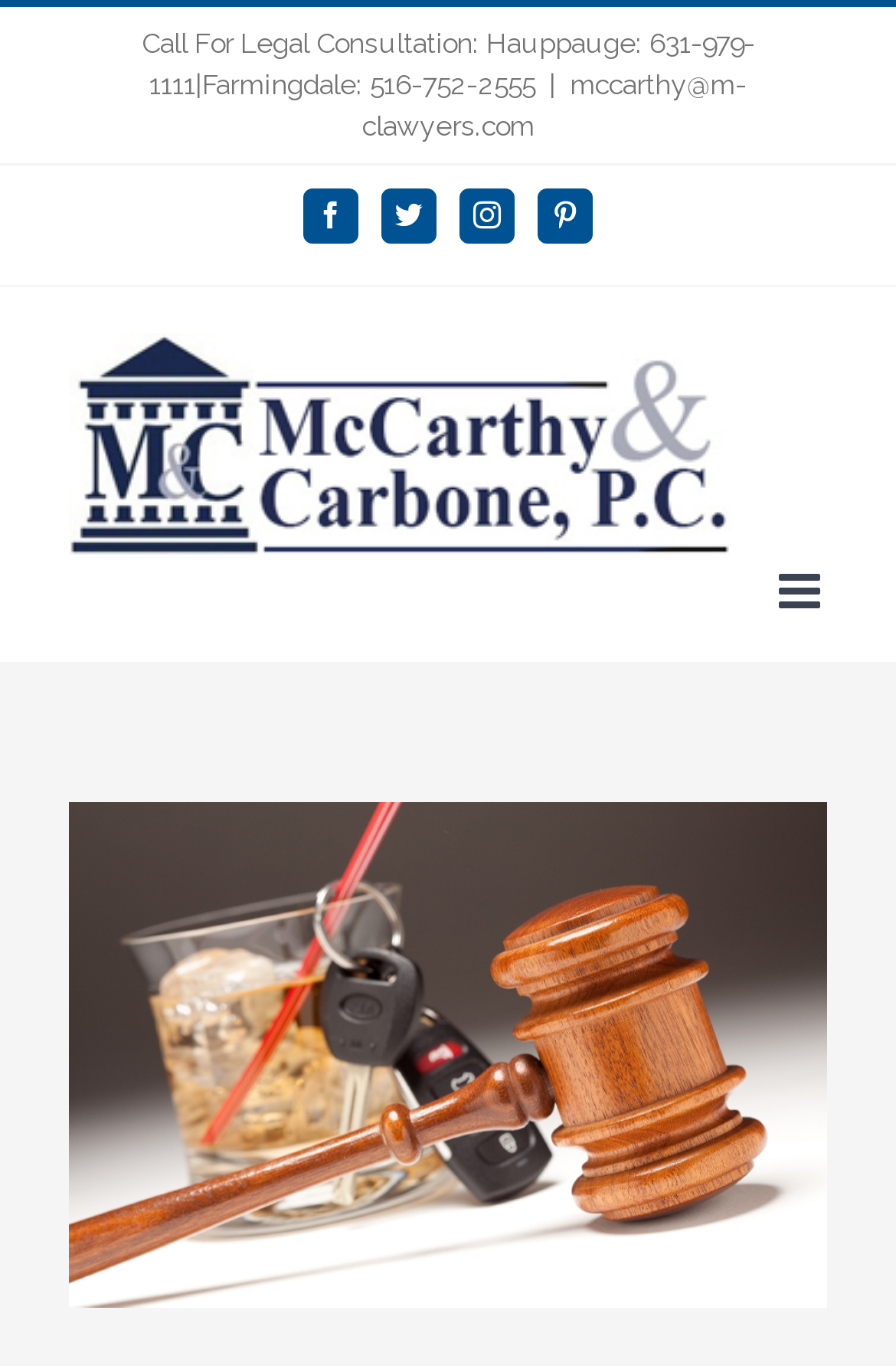Provide the bounding box coordinates of the HTML element described by the text: "alt="McCarthy & Carbone Logo"". The coordinates should be in the format [left, top, right, bottom] with values between 0 and 1.

[0.077, 0.245, 0.821, 0.416]